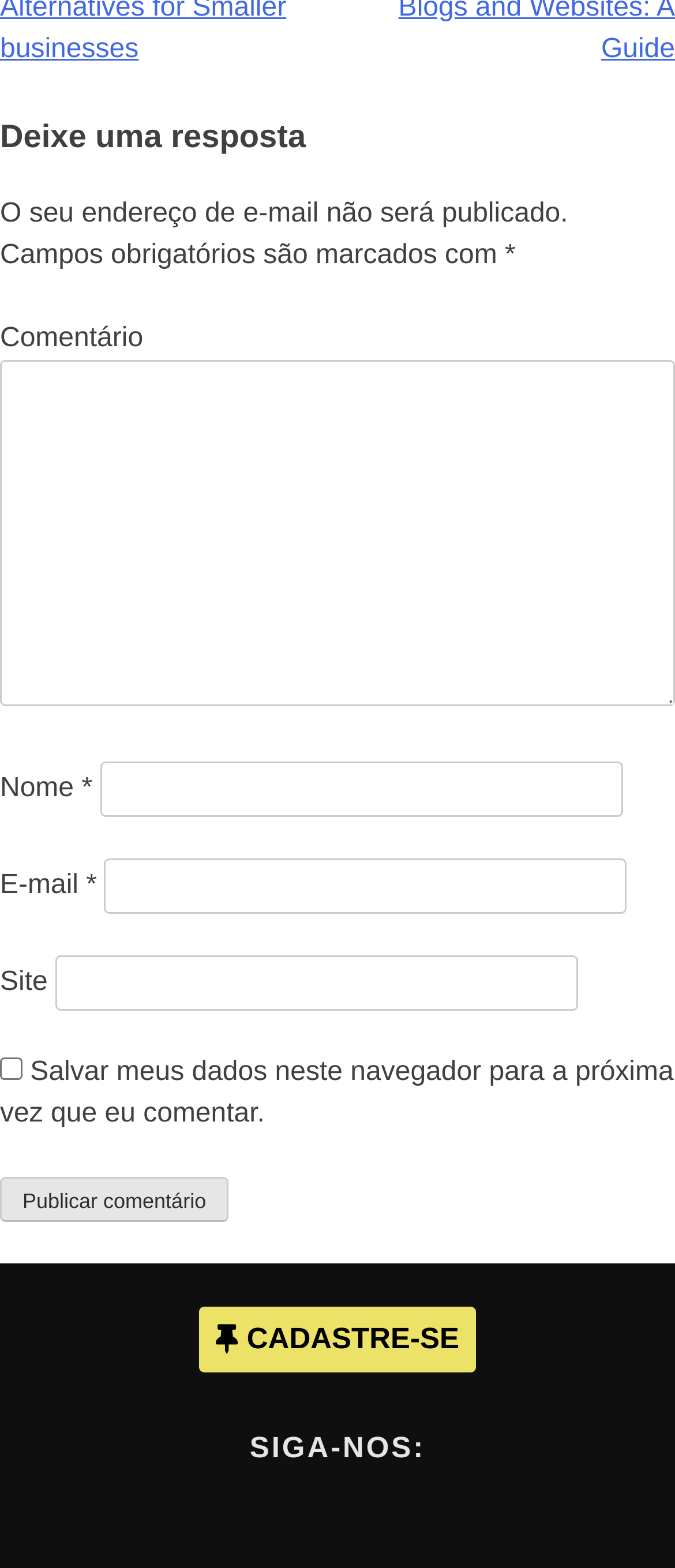What is the purpose of the text box labeled 'Comentário'?
Respond to the question with a single word or phrase according to the image.

Leave a comment